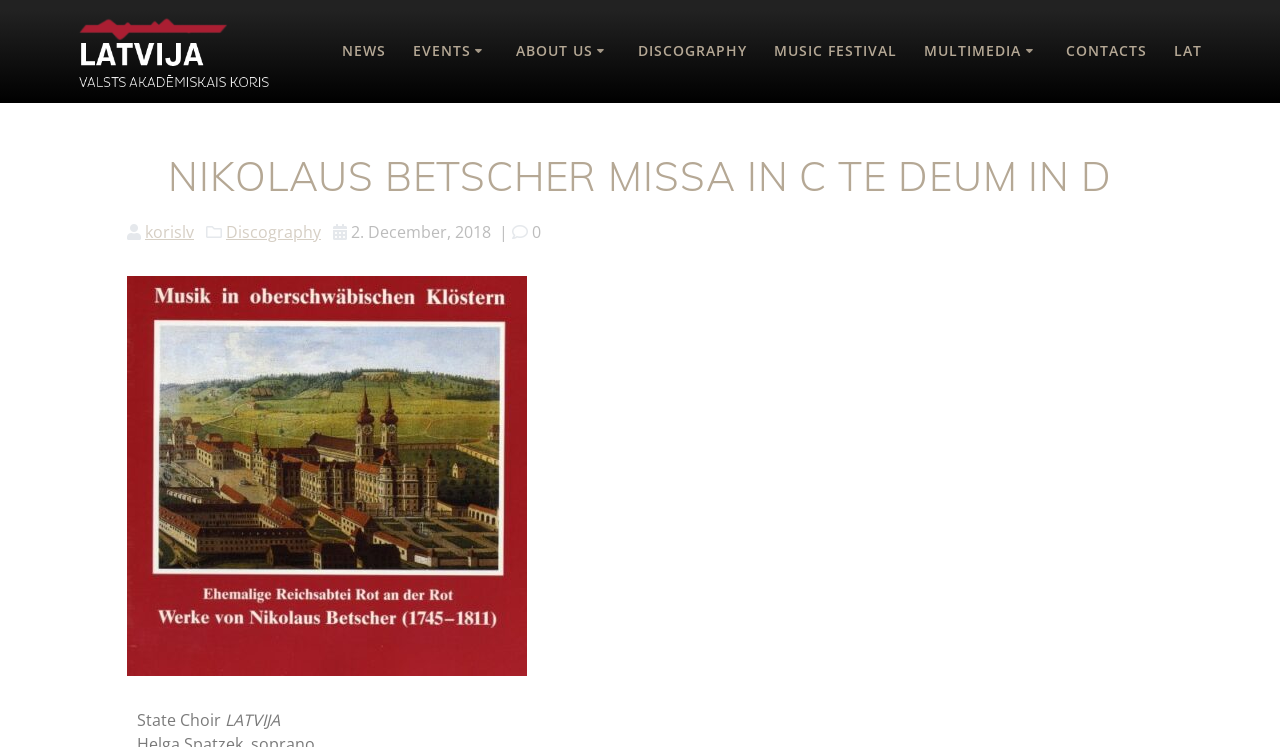Please specify the bounding box coordinates for the clickable region that will help you carry out the instruction: "View upcoming events".

[0.312, 0.115, 0.442, 0.17]